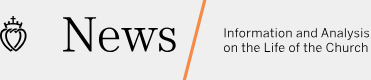Detail all significant aspects of the image you see.

This image features the heading "News," accompanied by a decorative emblem that symbolizes the mission of providing relevant information. The text emphasizes the commitment to "Information and Analysis on the Life of the Church," reflecting a focus on current events and insights related to the church and its communities. The design combines a classic serif font with modern aesthetics, suggesting a blend of tradition and contemporary relevance, suitable for conveying newsworthy topics within a religious context. The emblem, likely representing the Society of Saint Pius X (SSPX), enhances the identity of the publication and connects it to its historical roots.